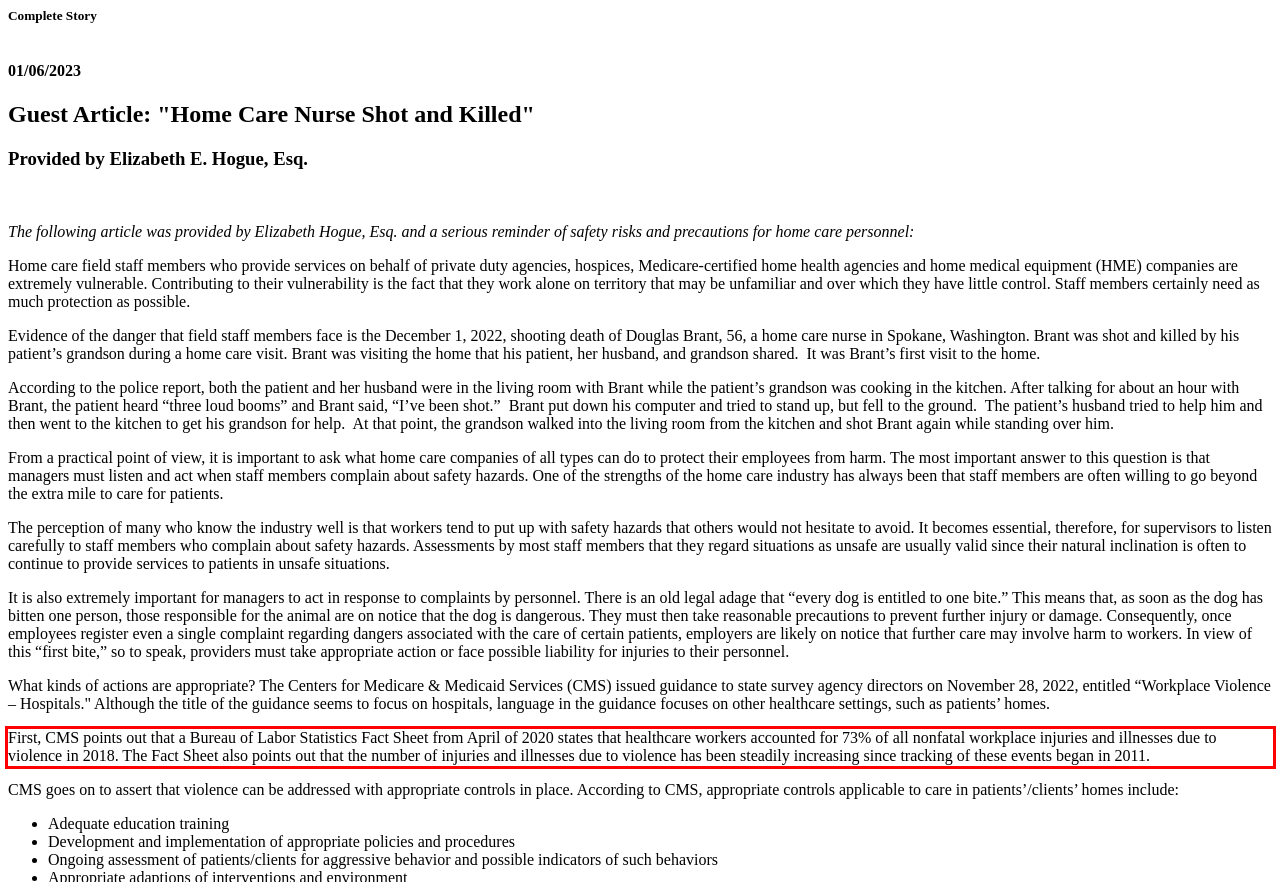Examine the screenshot of the webpage, locate the red bounding box, and generate the text contained within it.

First, CMS points out that a Bureau of Labor Statistics Fact Sheet from April of 2020 states that healthcare workers accounted for 73% of all nonfatal workplace injuries and illnesses due to violence in 2018. The Fact Sheet also points out that the number of injuries and illnesses due to violence has been steadily increasing since tracking of these events began in 2011.